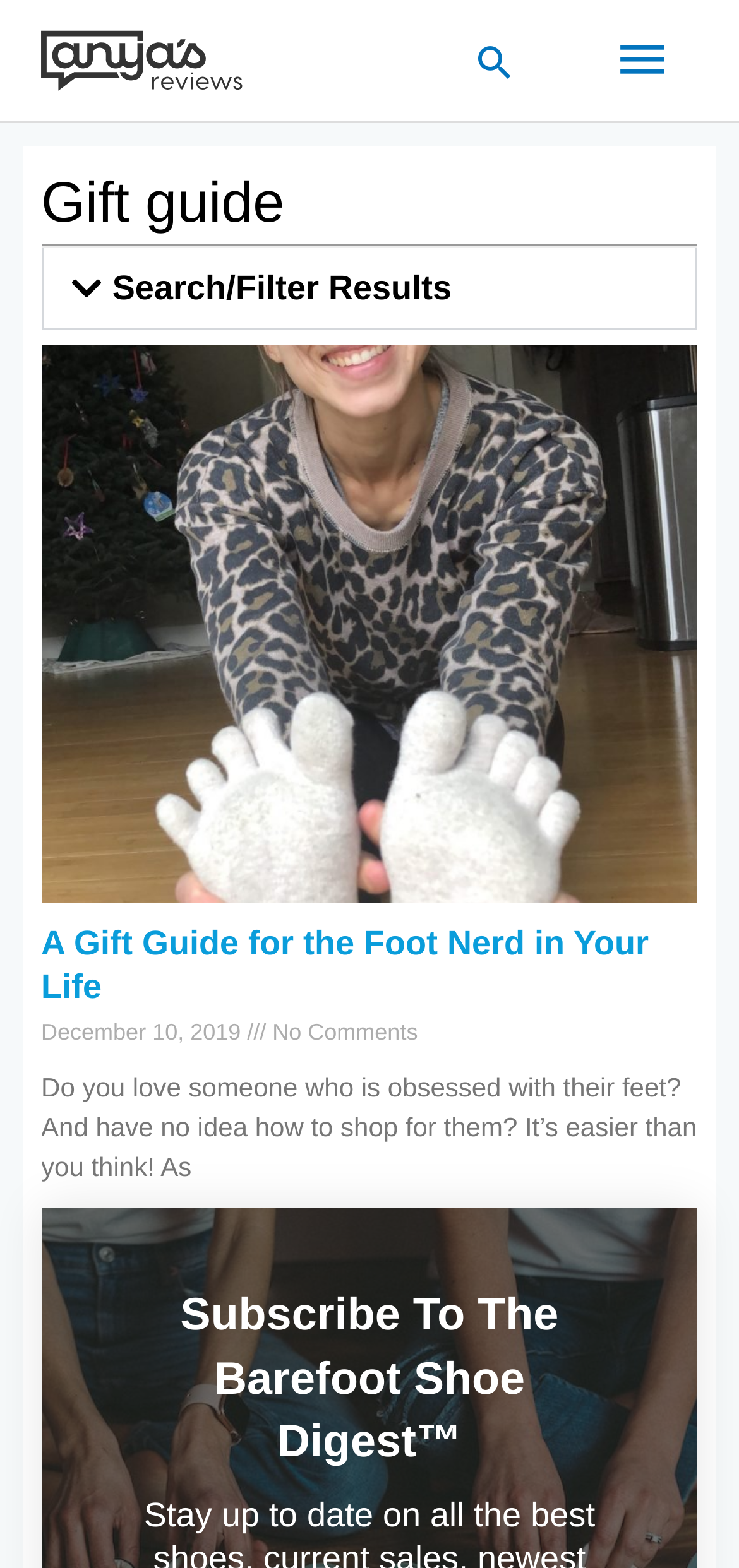What is the category of the gift guide?
Examine the webpage screenshot and provide an in-depth answer to the question.

I inferred this answer by looking at the article heading 'A Gift Guide for the Foot Nerd in Your Life' which suggests that the gift guide is related to foot care or foot enthusiasts.